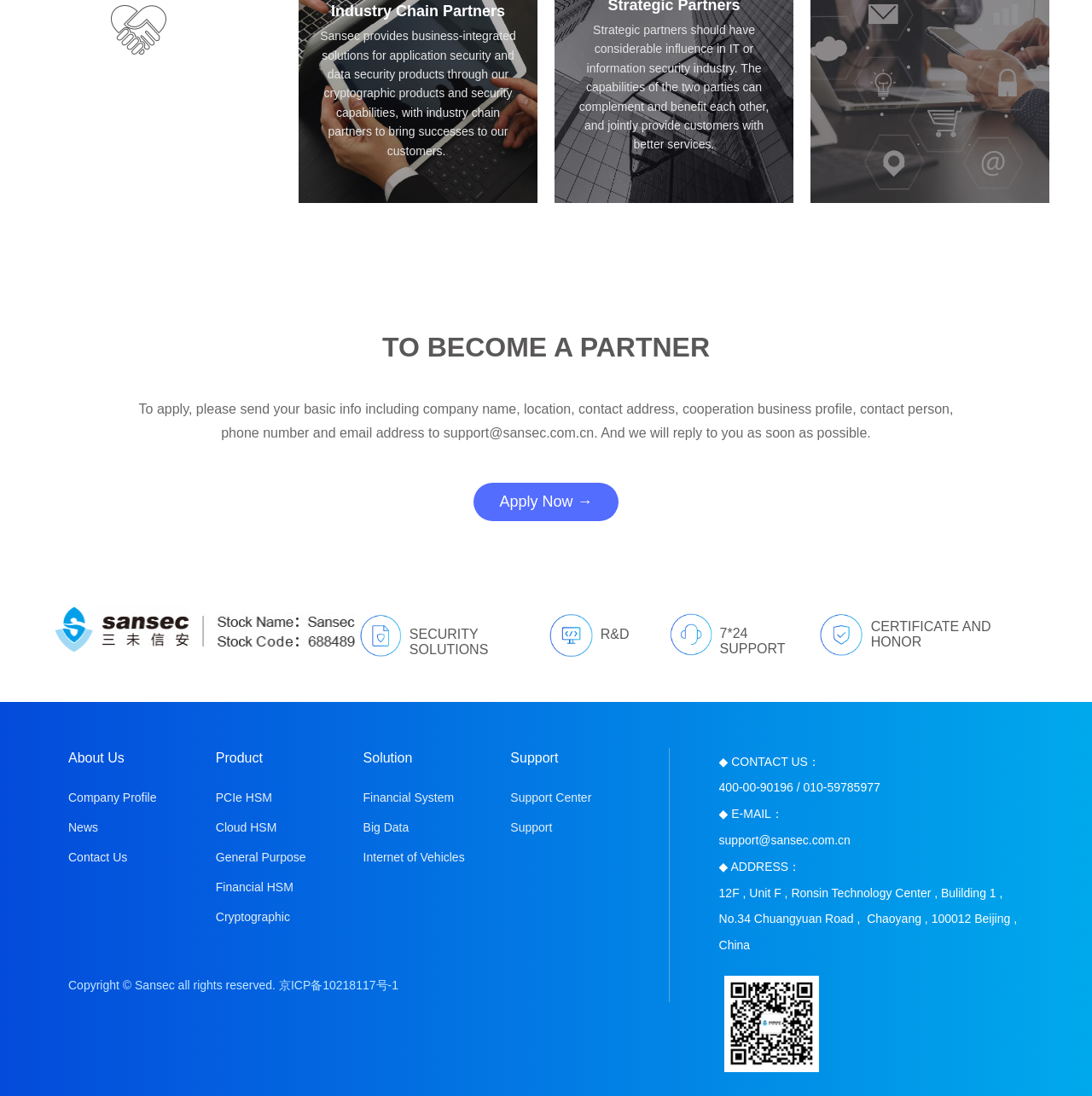Show the bounding box coordinates for the HTML element described as: "Marketing Audit Business Long Island-NYC".

None